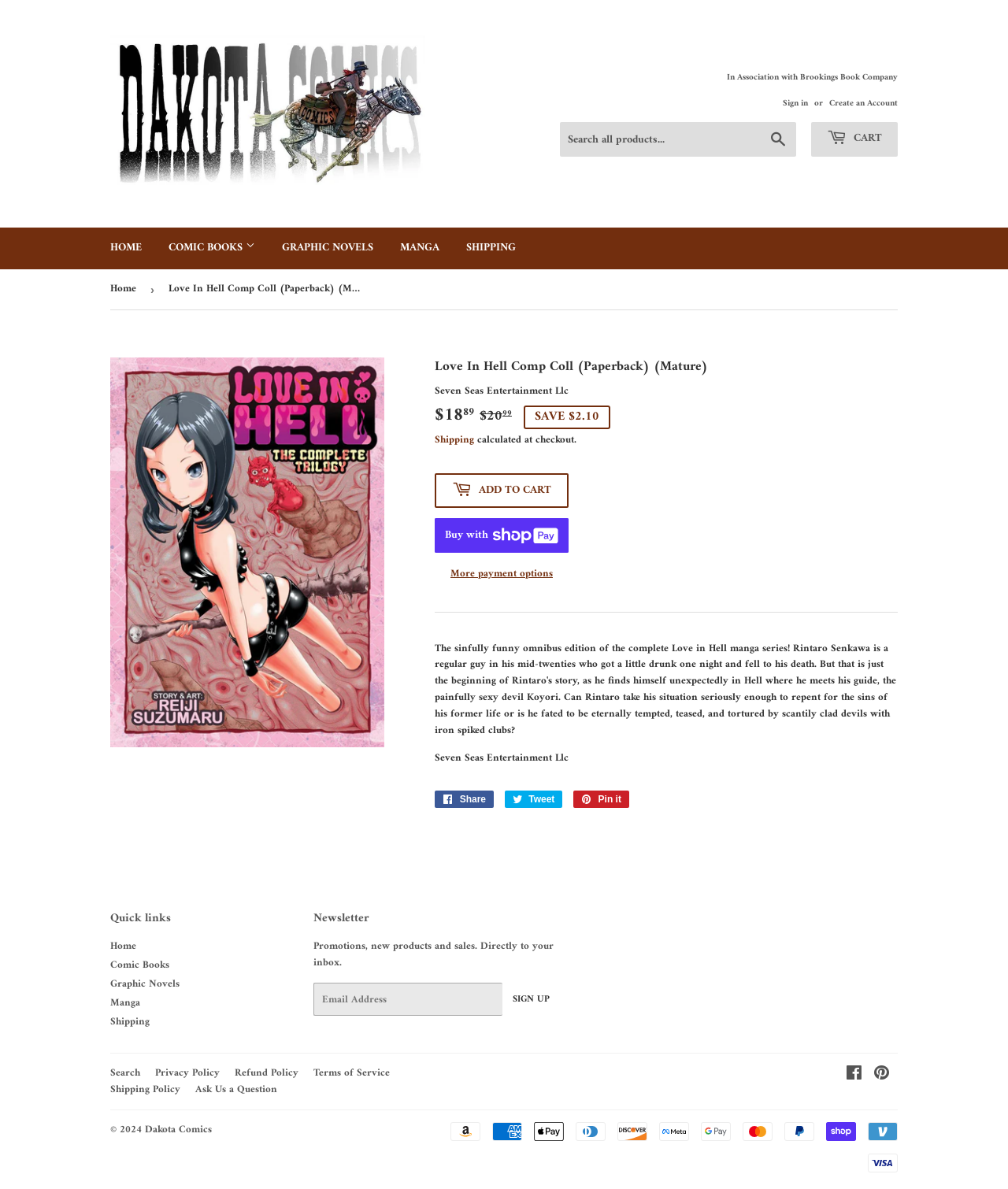Please pinpoint the bounding box coordinates for the region I should click to adhere to this instruction: "Sign in to your account".

[0.777, 0.081, 0.802, 0.093]